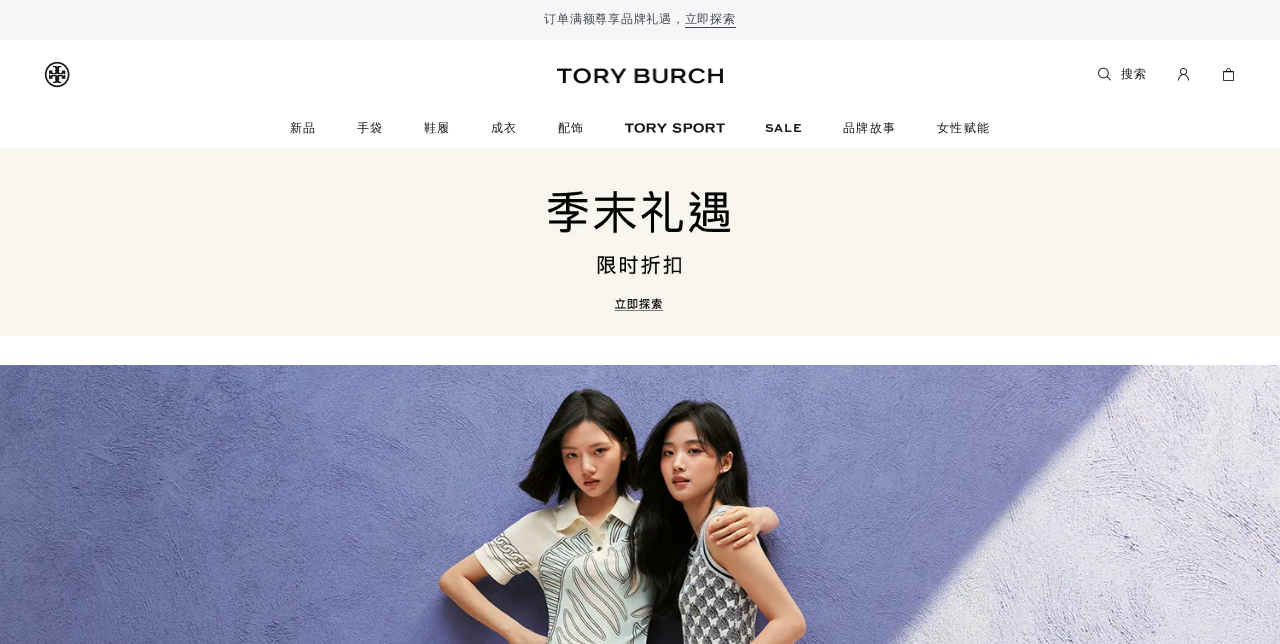Identify the bounding box coordinates of the element to click to follow this instruction: 'Click the '← Wholesome Delights: Exploring the World of Quaker Oats Cookies' link'. Ensure the coordinates are four float values between 0 and 1, provided as [left, top, right, bottom].

None